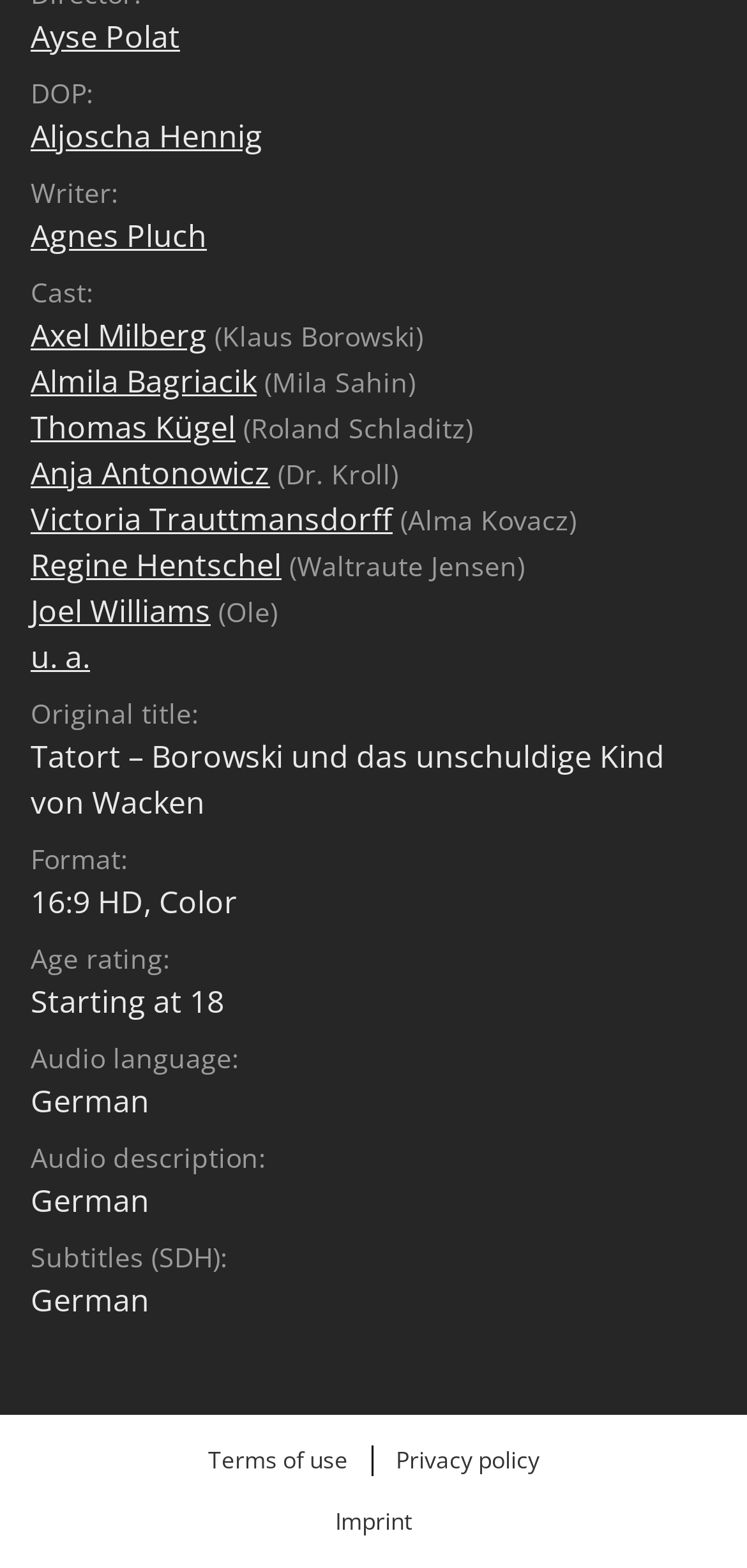Using the description: "Imprint", determine the UI element's bounding box coordinates. Ensure the coordinates are in the format of four float numbers between 0 and 1, i.e., [left, top, right, bottom].

[0.428, 0.951, 0.572, 0.99]